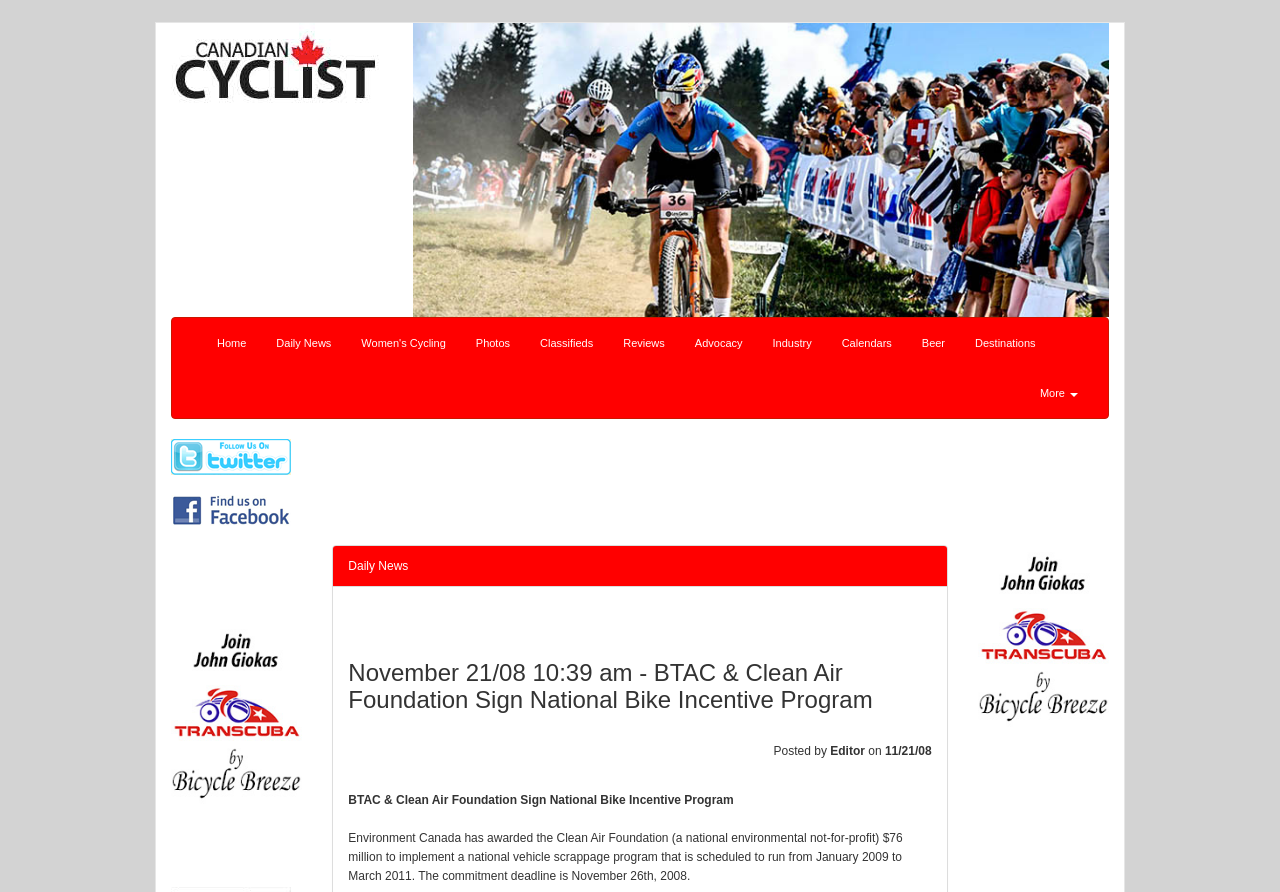Summarize the contents and layout of the webpage in detail.

The webpage is about Canadian Cyclist Online, a source for Canadian cycling news and information. At the top left, there is a logo image and a link to "Canadian Cyclist" with a bounding box that spans about a quarter of the page width. Next to it, there is a larger image and link to "Photo Galleries 3 24/7" that takes up about two-thirds of the page width.

Below the logo, there is a horizontal navigation menu with 11 links, including "Home", "Daily News", "Women's Cycling", "Photos", "Classifieds", "Reviews", "Advocacy", "Industry", "Calendars", "Beer", and "Destinations". These links are evenly spaced and take up about half of the page width.

On the left side of the page, there are three social media links: "Follow us on Twitter", "Find us on Facebook", and a "Cuba button L3" with corresponding images. These links are stacked vertically and take up about a quarter of the page height.

The main content of the page is a news article section. There is a heading "Daily News" followed by a news article with a title "November 21/08 10:39 am - BTAC & Clean Air Foundation Sign National Bike Incentive Program". The article has a posted date and author information, and the content is a brief description of a national bike incentive program.

On the right side of the page, there is another "Cuba button R1" image and link, which is similar to the one on the left side. There are also some empty spaces with non-printing characters, which may be used for formatting purposes.

Overall, the webpage has a simple and organized layout, with a clear separation between the navigation menu, social media links, and main content.